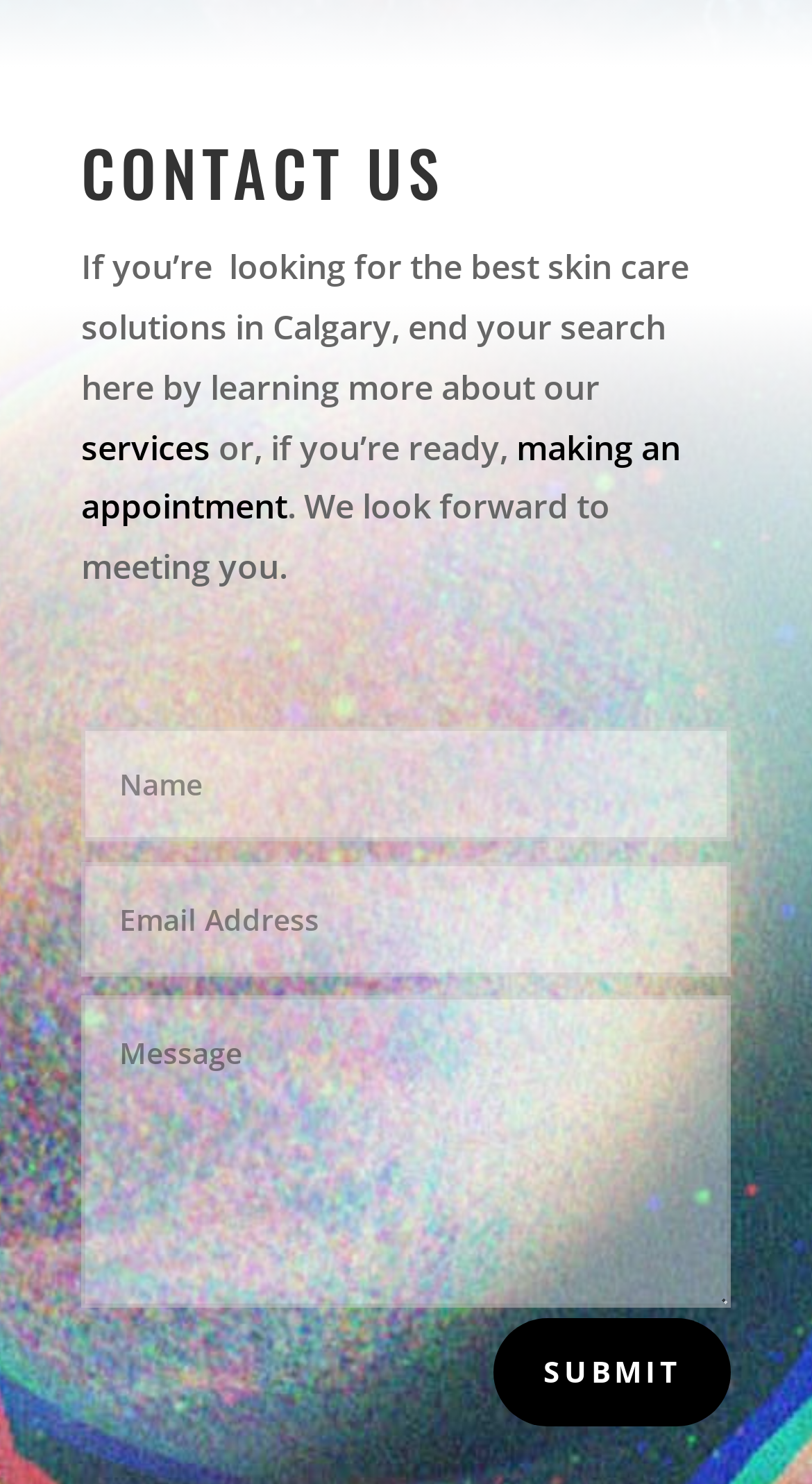Use a single word or phrase to answer the question:
How many text boxes are available on the webpage?

3